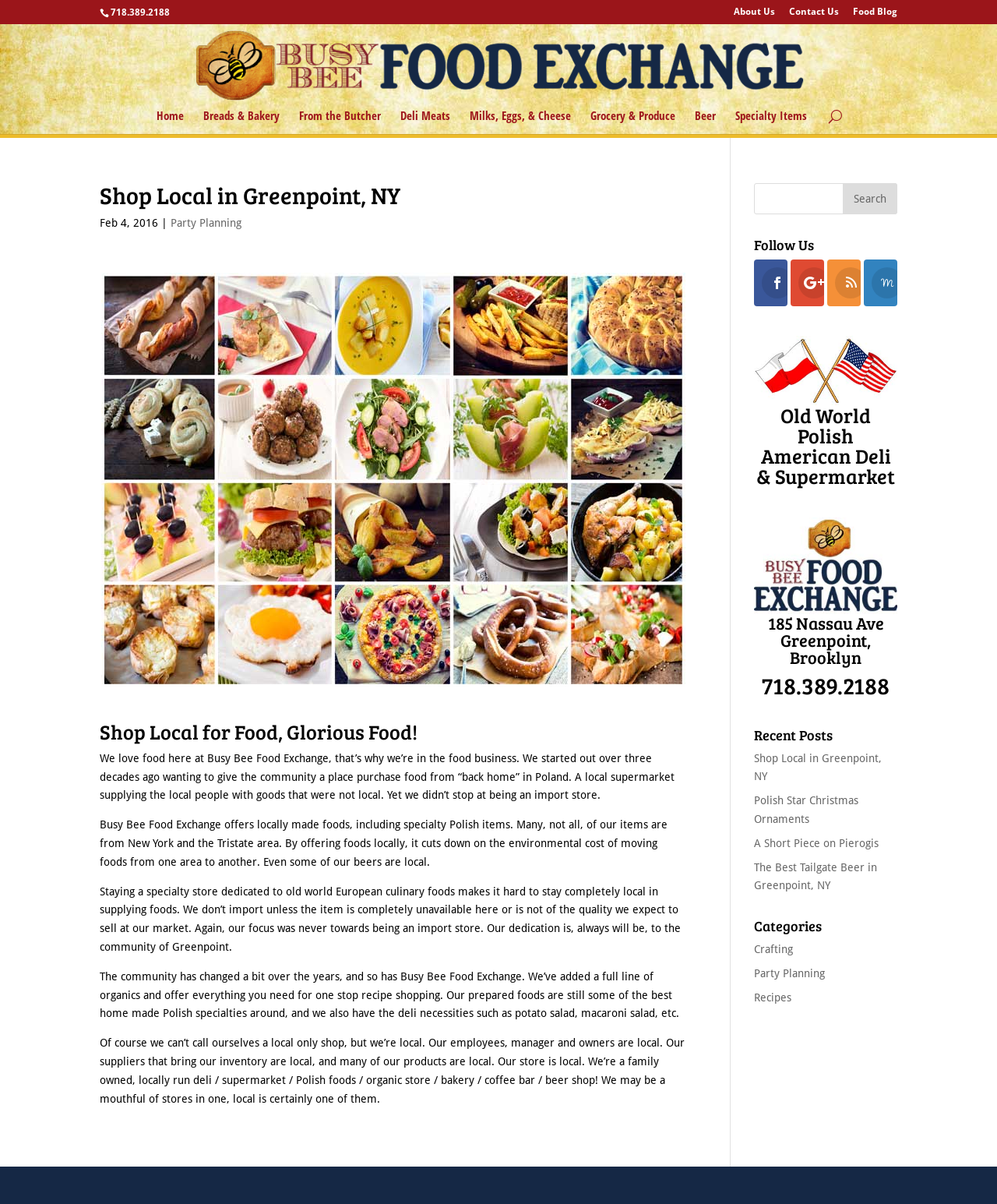Determine the bounding box coordinates for the area you should click to complete the following instruction: "Follow on social media".

[0.756, 0.216, 0.79, 0.254]